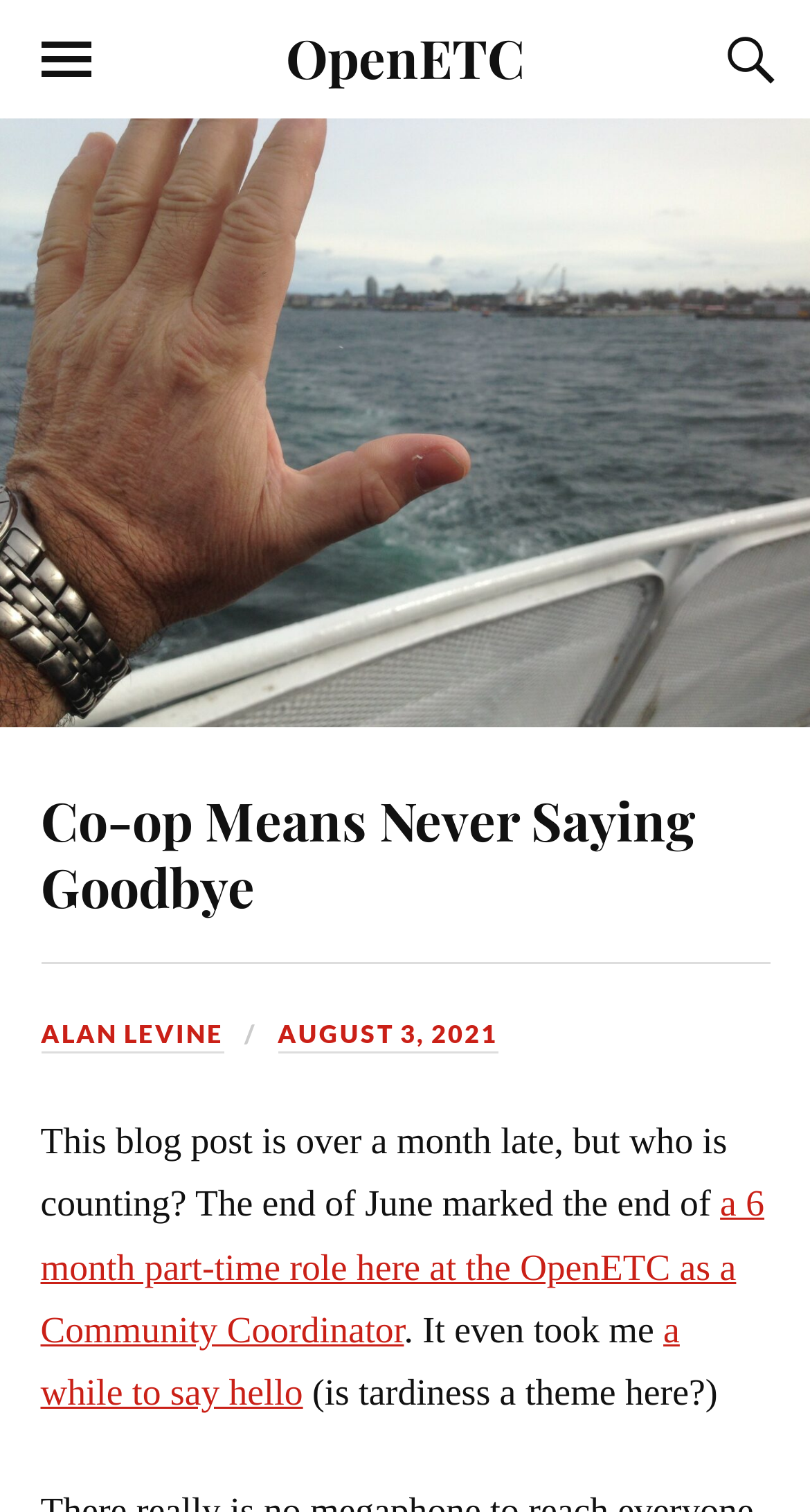Using the image as a reference, answer the following question in as much detail as possible:
What is the name of the author of the blog post?

I found the author's name by looking at the links within the figure element, which contains the blog post content. The link with the text 'ALAN LEVINE' is likely the author's name.